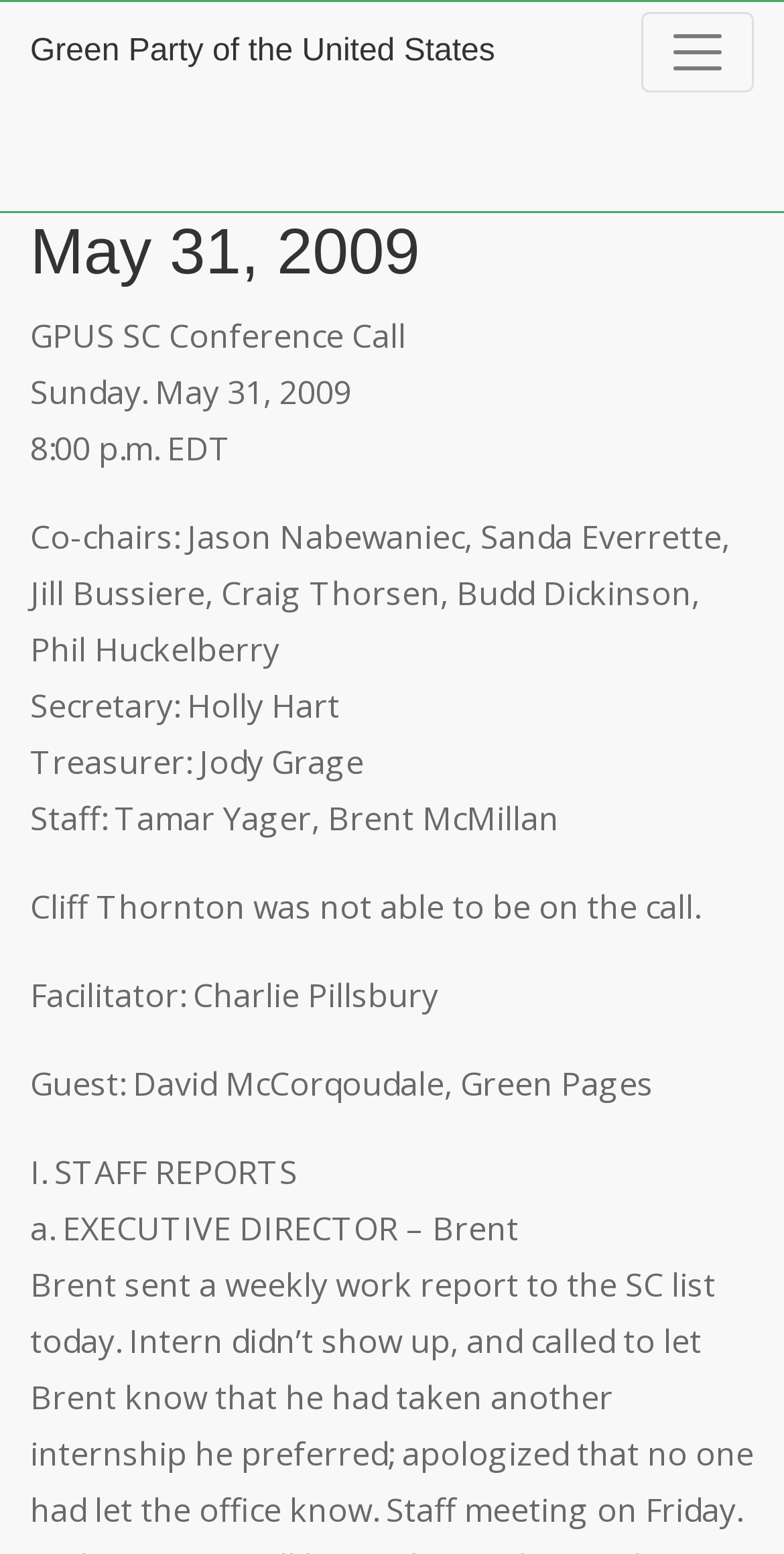What is the title of the first agenda item?
Please answer the question with as much detail and depth as you can.

The first agenda item is titled 'I. STAFF REPORTS' which is a static text element on the webpage.